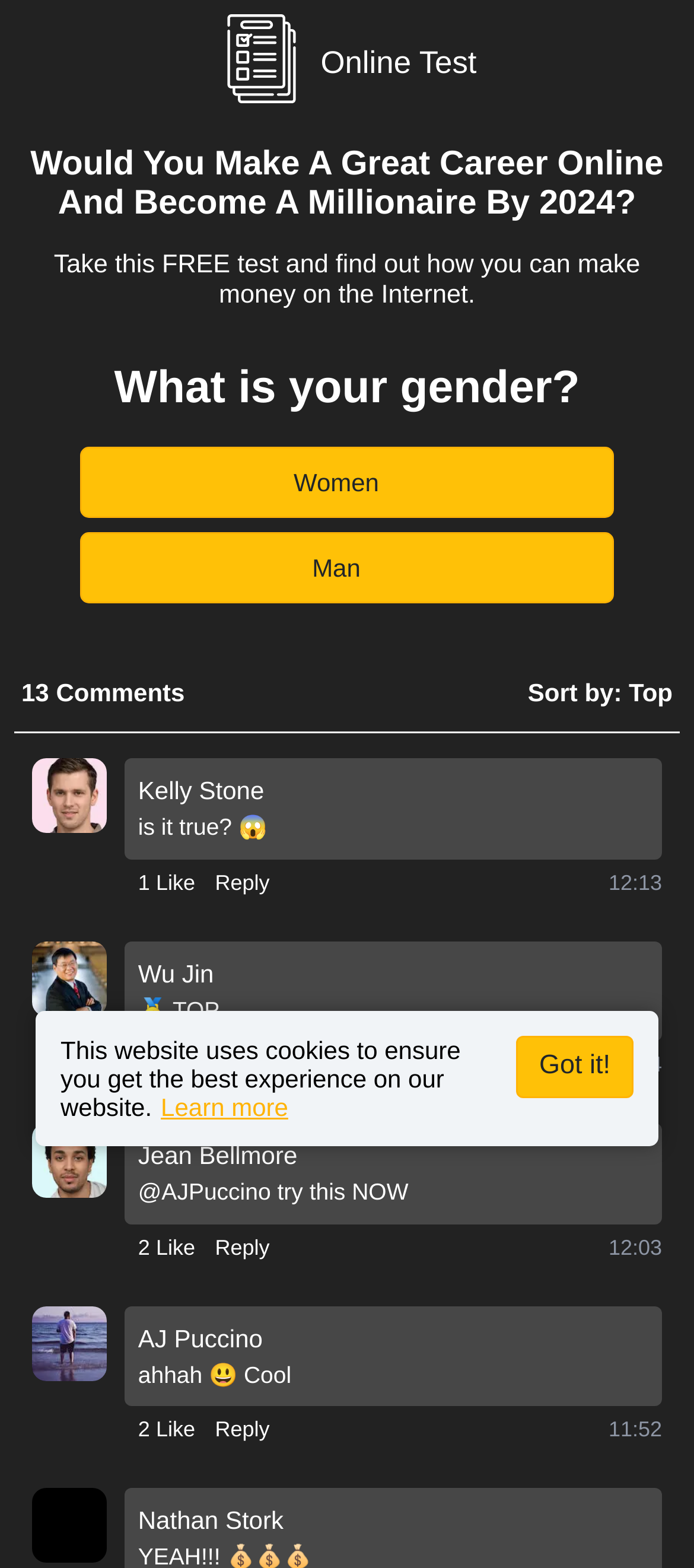Who are the people commenting on the survey?
Look at the image and respond with a one-word or short-phrase answer.

Kelly Stone, Wu Jin, Jean Bellmore, AJ Puccino, Nathan Stork